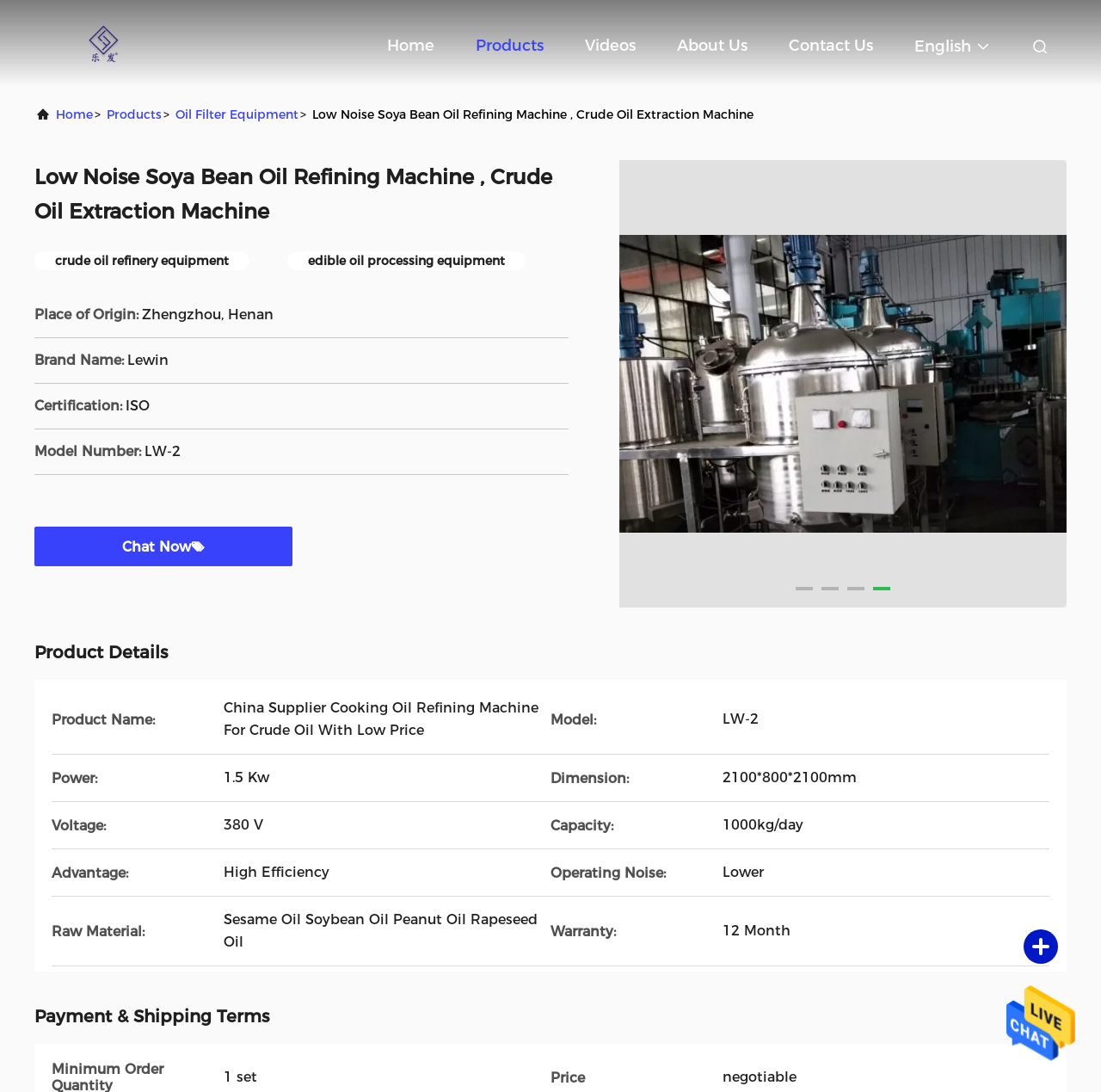Find the primary header on the webpage and provide its text.

Low Noise Soya Bean Oil Refining Machine , Crude Oil Extraction Machine